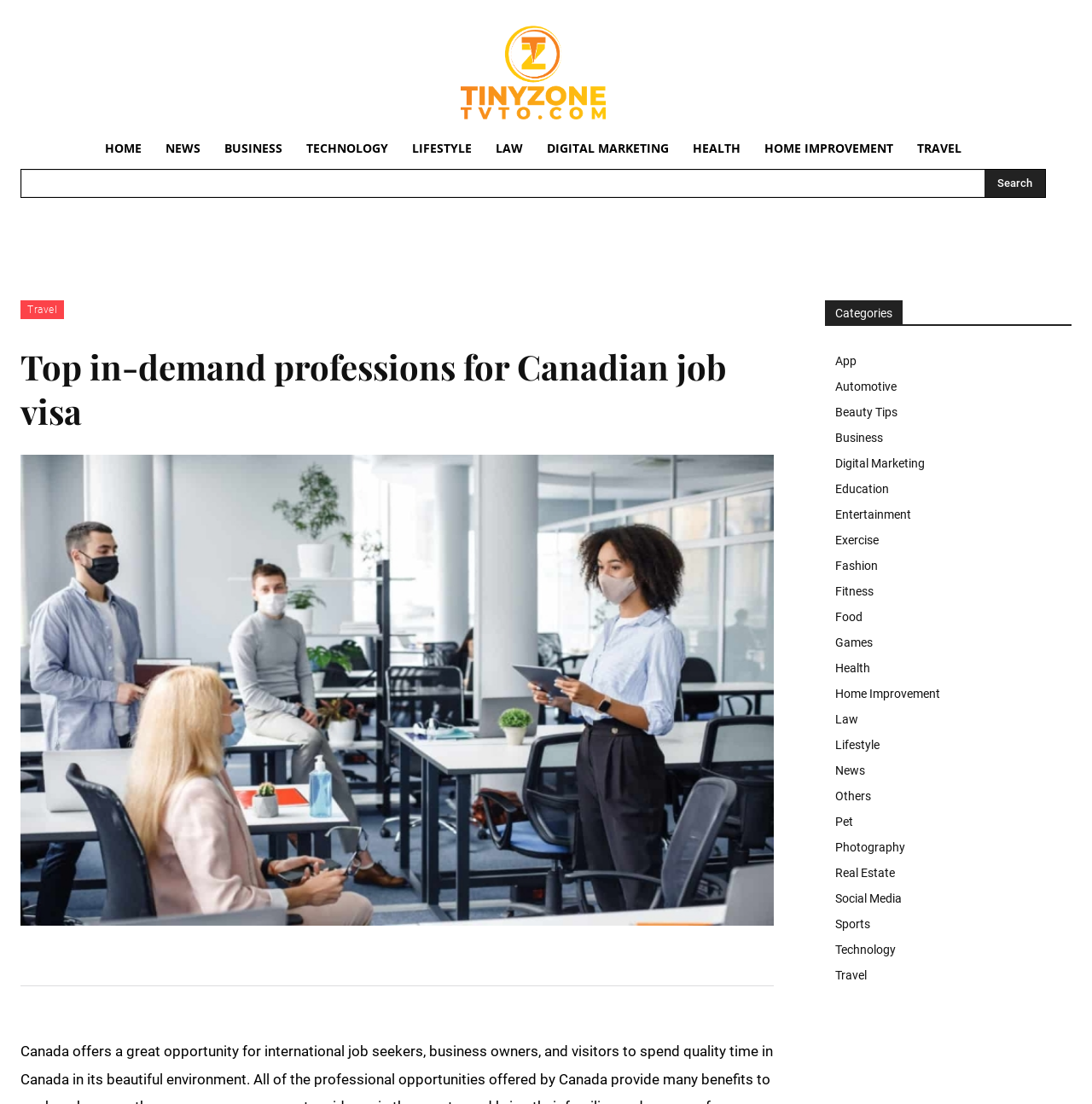Answer the following in one word or a short phrase: 
Is this webpage related to travel?

Partially